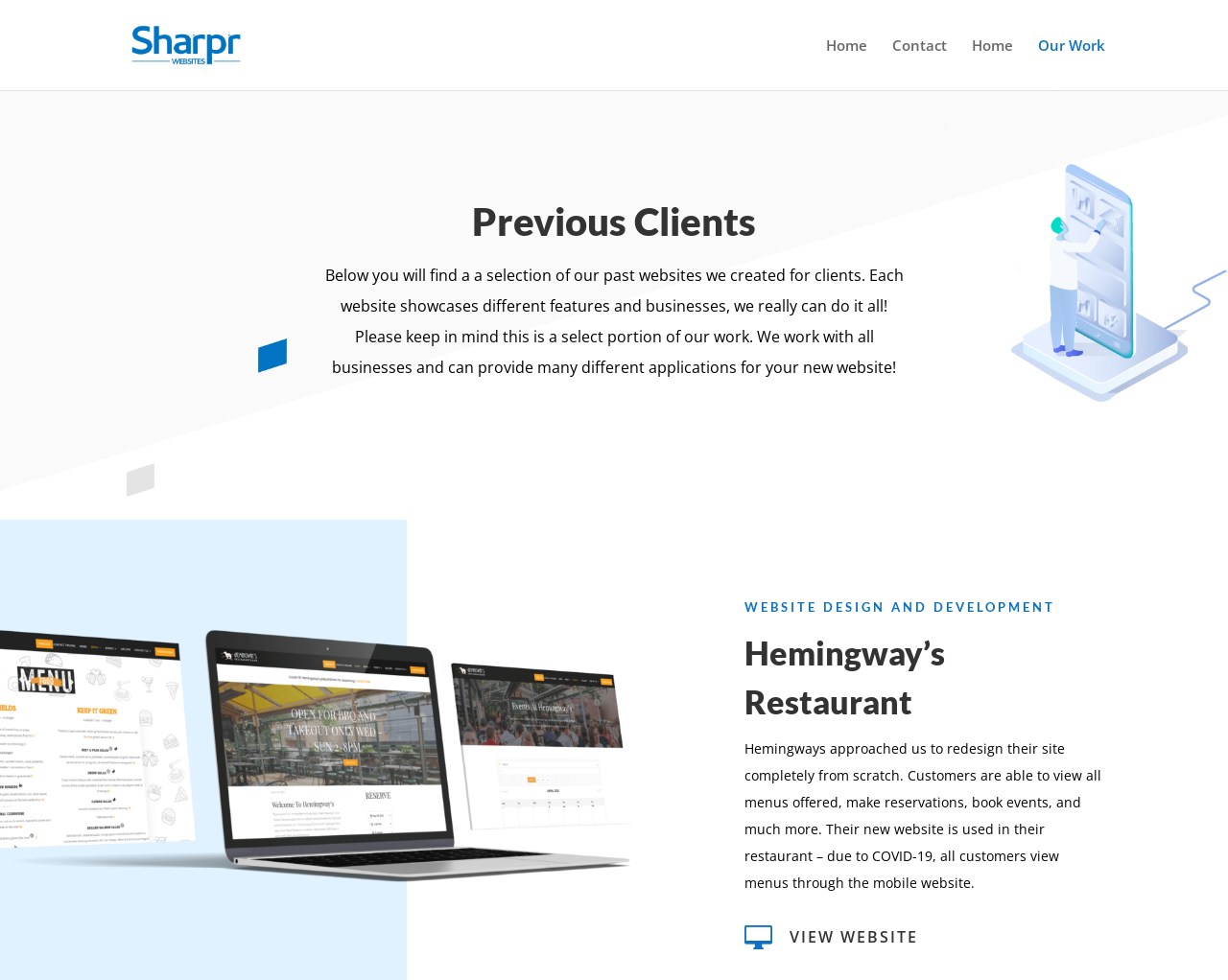Generate a comprehensive description of the webpage content.

The webpage is titled "Our Work | Sharpr Web" and has a prominent logo image of "Sharpr Web" at the top left corner. Below the logo, there is a navigation menu with links to "Home", "Contact", and "Our Work" at the top right corner.

The main content of the webpage is divided into sections. The first section has a heading "Previous Clients" and a paragraph of text that describes the selection of past websites created for clients. This section is located at the top center of the page.

Below the "Previous Clients" section, there is a heading "WEBSITE DESIGN AND DEVELOPMENT" that spans across the page. Under this heading, there is a subheading "Hemingway’s Restaurant" that describes a specific project. The text explains that Hemingway's Restaurant approached Sharpr Web to redesign their website, which now allows customers to view menus, make reservations, and book events.

To the right of the Hemingway's Restaurant text, there is a table with a link to "VIEW WEBSITE" and an icon. This table is located at the bottom center of the page.

Overall, the webpage has a clean layout with clear headings and concise text that describes the work done by Sharpr Web.